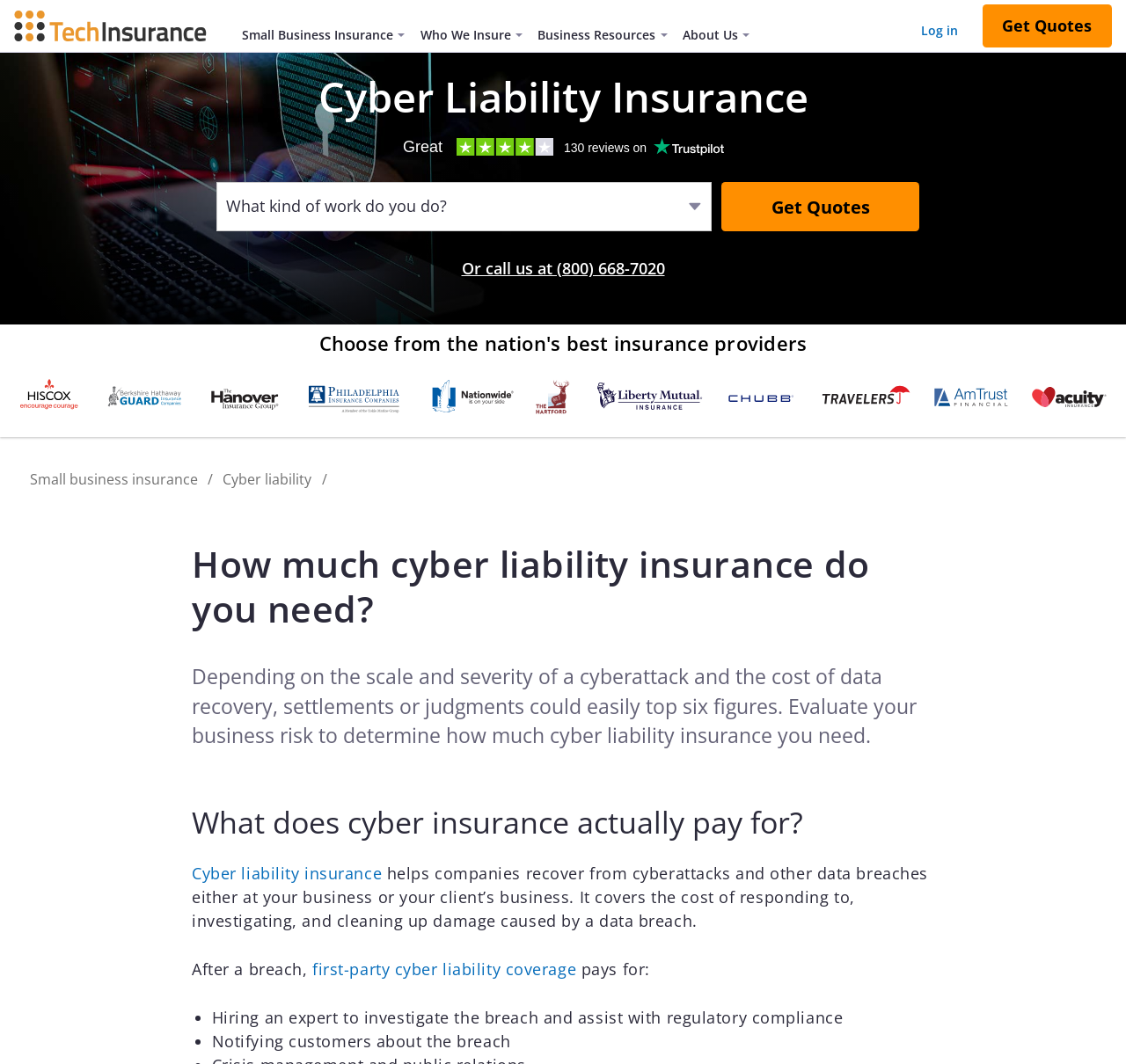What is the main heading displayed on the webpage? Please provide the text.

How much cyber liability insurance do you need?